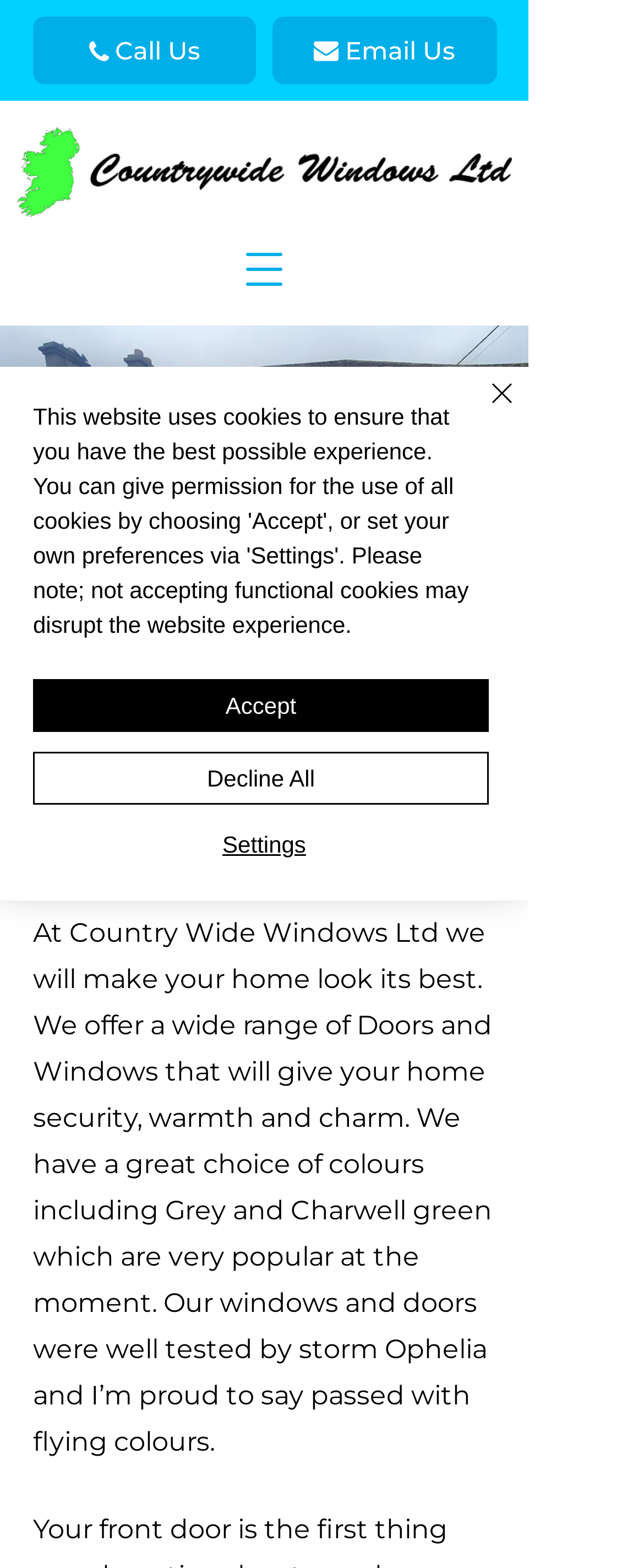What is the purpose of the image '20230221_114841.jpg'?
Look at the webpage screenshot and answer the question with a detailed explanation.

The image '20230221_114841.jpg' is a decorative element on the webpage, as it does not seem to have any specific functional purpose. It is likely used to add visual appeal to the webpage.